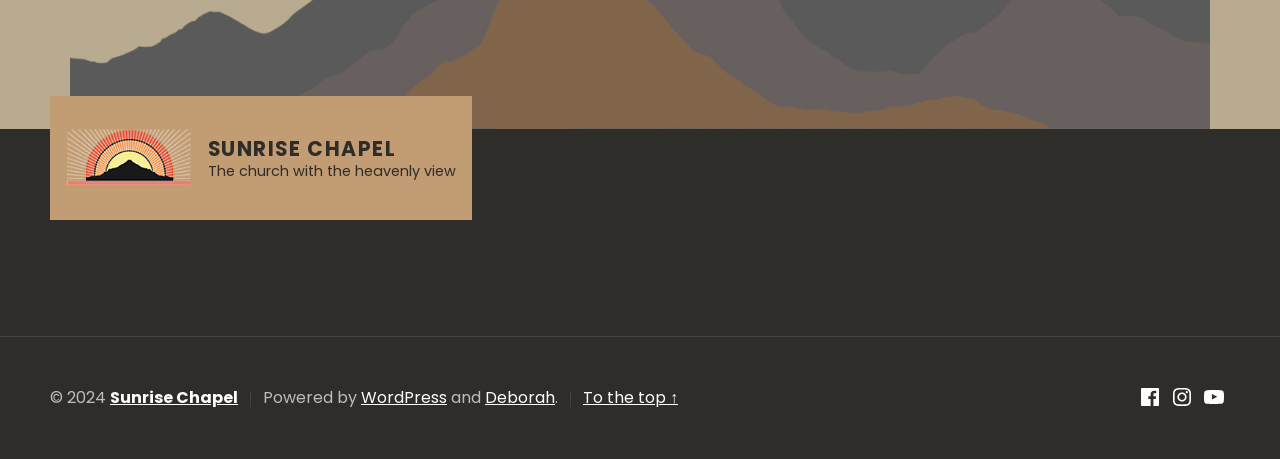Provide a one-word or brief phrase answer to the question:
What is the copyright year?

2024